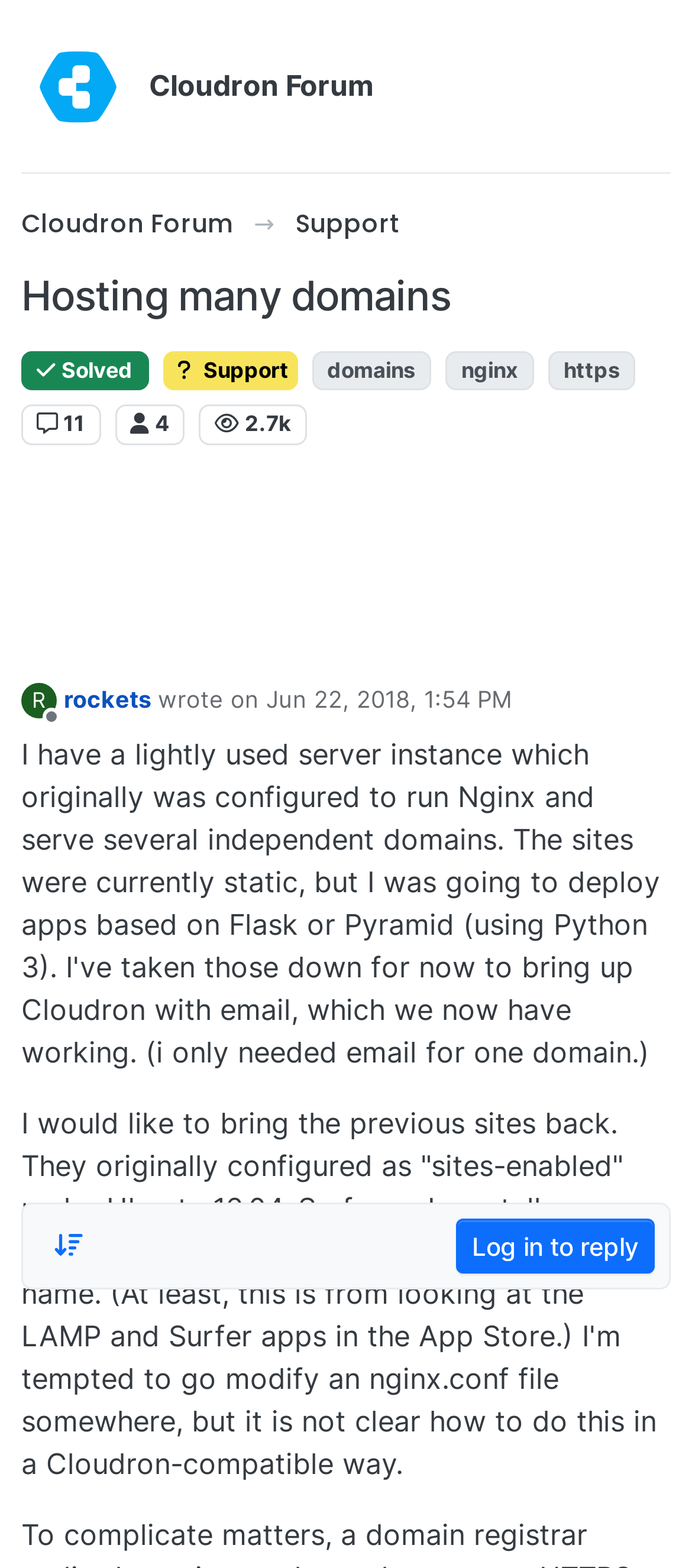Identify the bounding box coordinates of the specific part of the webpage to click to complete this instruction: "View user profile of rockets".

[0.031, 0.853, 0.082, 0.877]